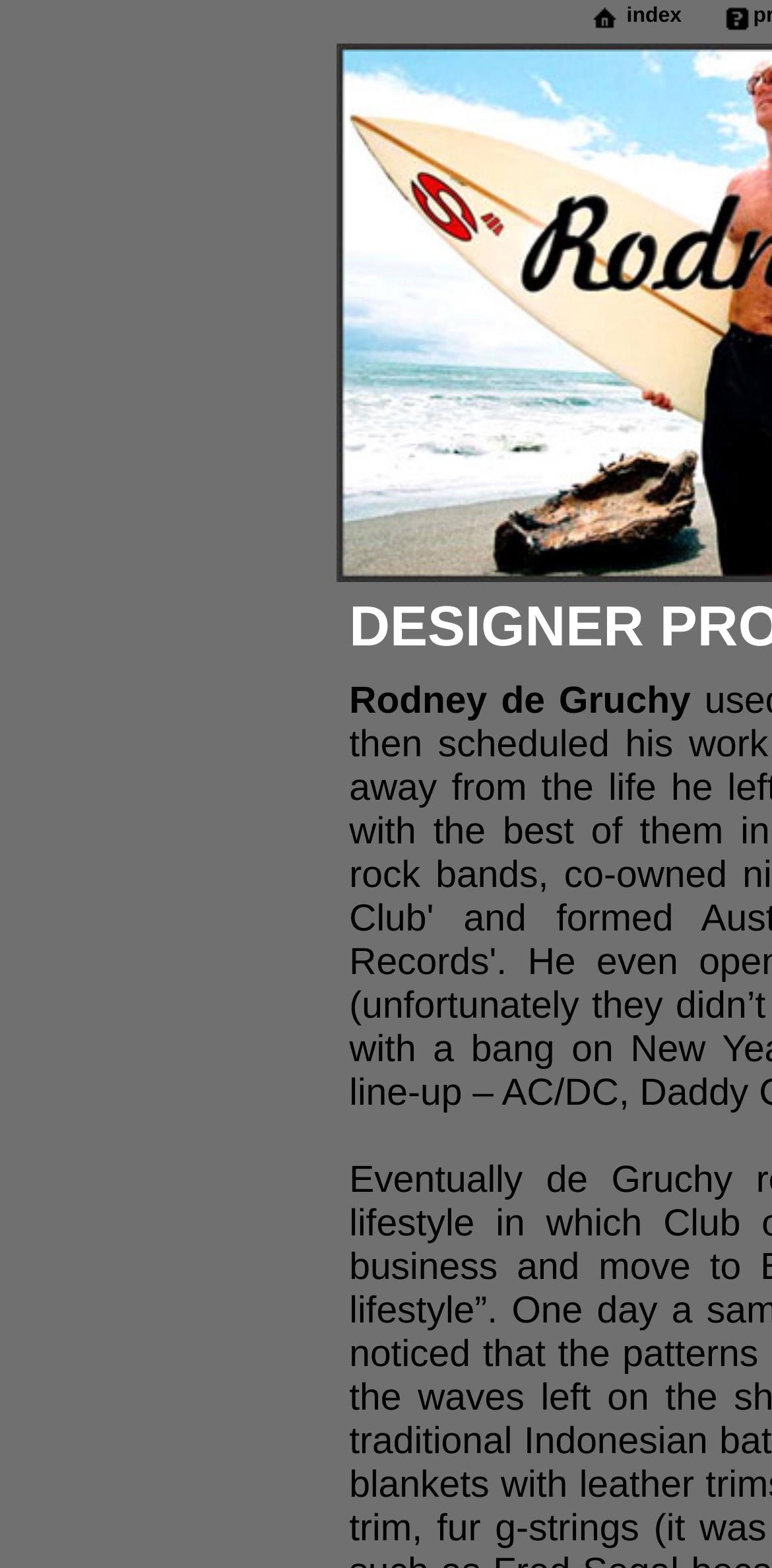Please answer the following question using a single word or phrase: 
What is the purpose of the 'index' link?

To navigate to the index page